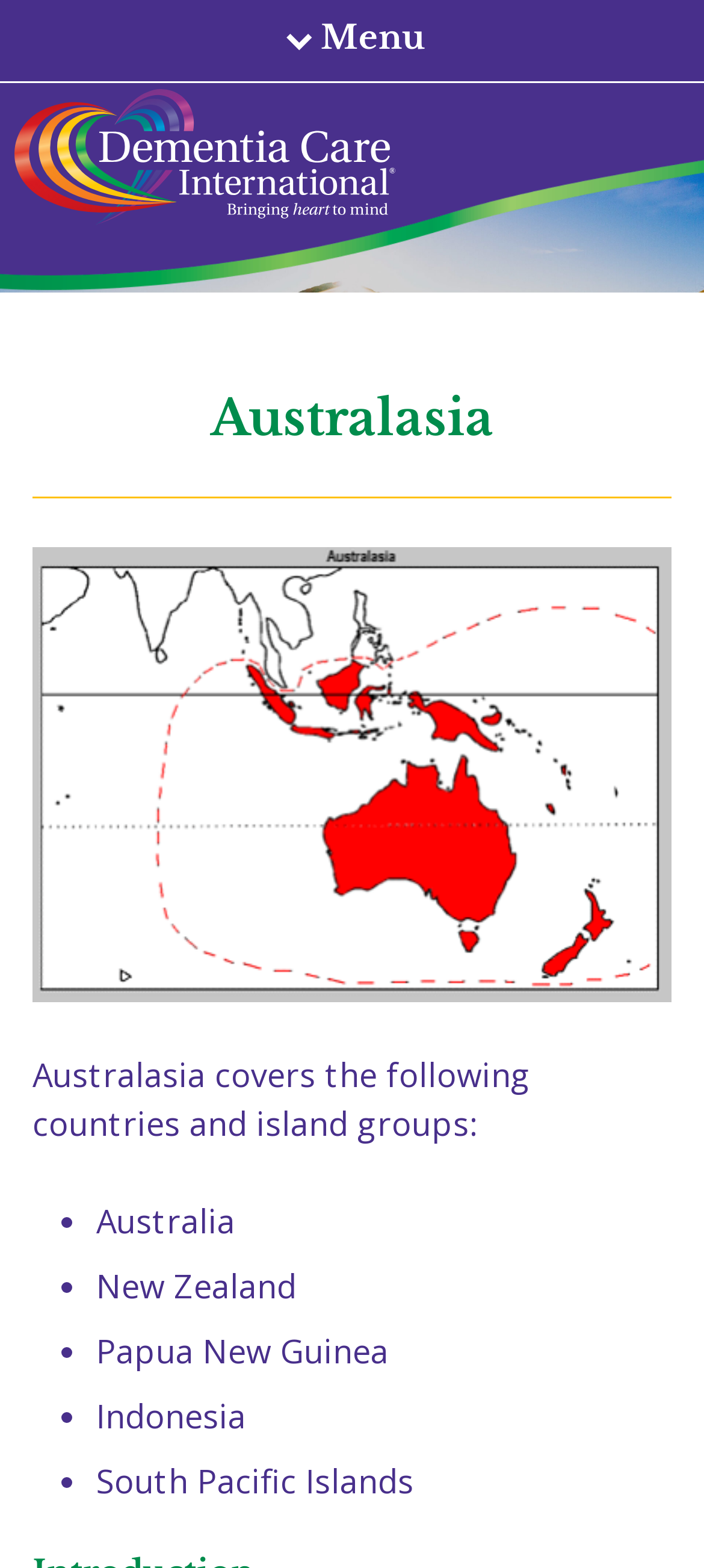Is there a link to return to the homepage?
Look at the image and provide a short answer using one word or a phrase.

Yes